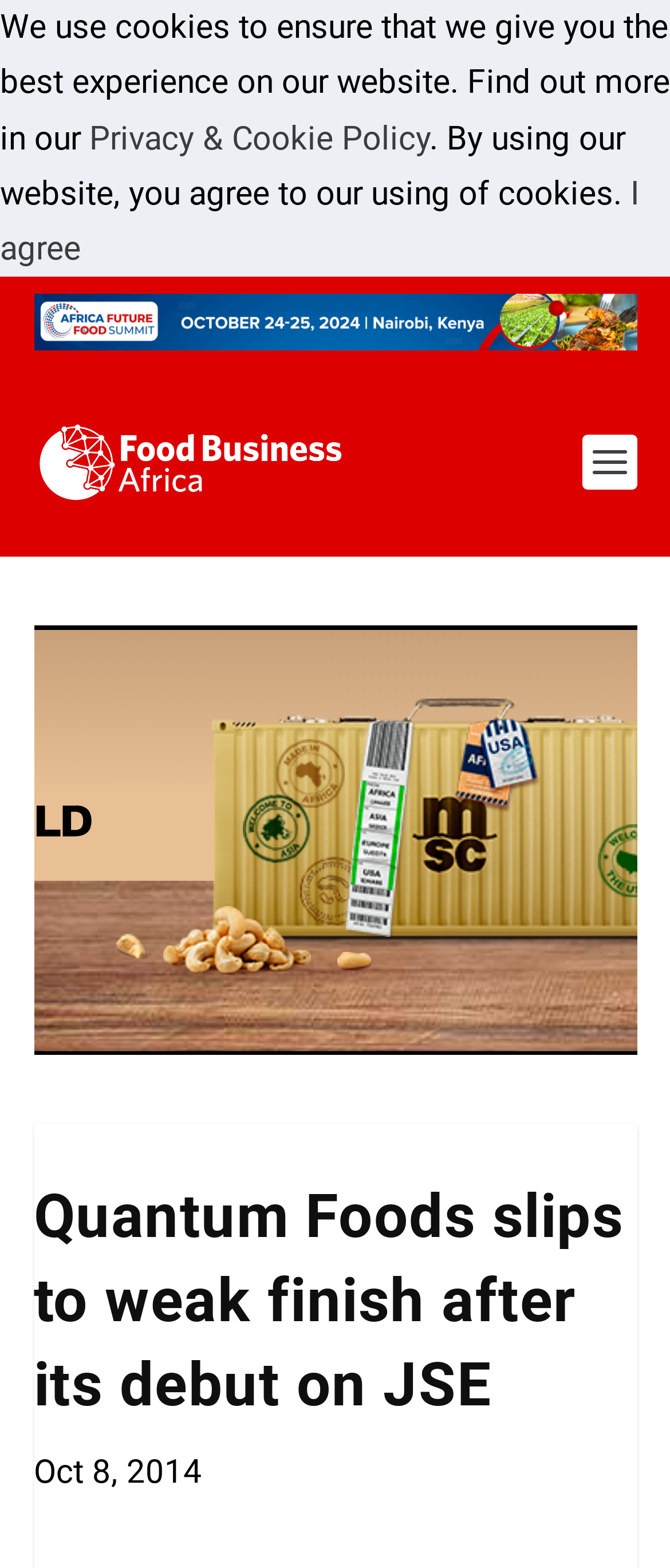Identify the bounding box of the UI component described as: "alt="Advertisement"".

[0.05, 0.188, 0.95, 0.224]